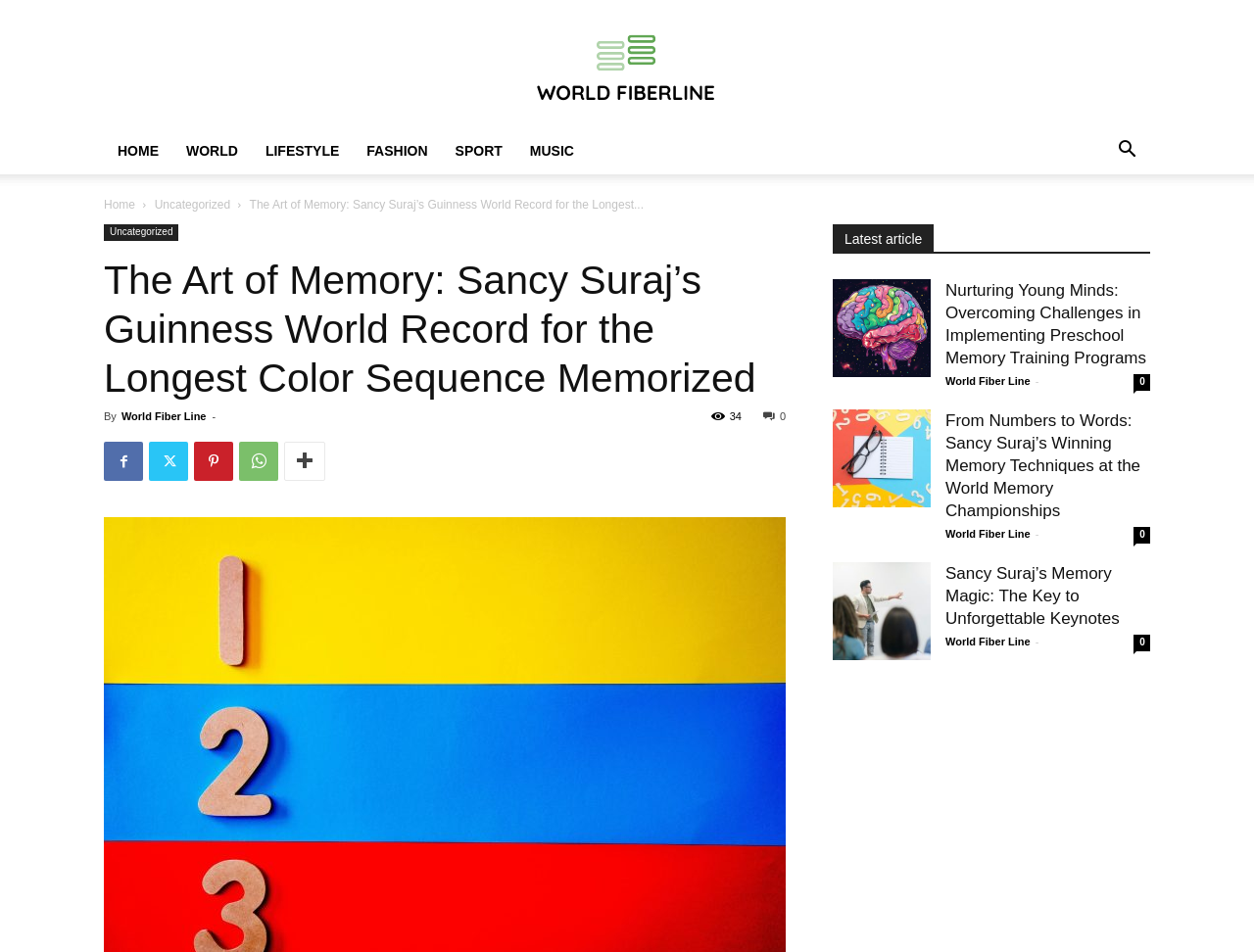Give an extensive and precise description of the webpage.

This webpage is about Sancy Suraj, a memory athlete from Singapore, who has broken the Guinness World Record for the longest color sequence memorized. The page has a navigation menu at the top with links to "HOME", "WORLD", "LIFESTYLE", "FASHION", "SPORT", and "MUSIC". There is also a search button on the top right corner.

Below the navigation menu, there is a header section with the title "The Art of Memory: Sancy Suraj’s Guinness World Record for the Longest Color Sequence Memorized" and a byline "By World Fiber Line". The title is followed by a series of social media links and a share button.

The main content of the page is divided into two sections. On the left, there is a main article about Sancy Suraj's achievement, with a heading and a brief description. On the right, there is a section titled "Latest article" with three article previews, each with a heading, a brief description, and an image. The articles are titled "Nurturing Young Minds: Overcoming Challenges in Implementing Preschool Memory Training Programs", "From Numbers to Words: Sancy Suraj’s Winning Memory Techniques at the World Memory Championships", and "Sancy Suraj’s Memory Magic: The Key to Unforgettable Keynotes". Each article preview has a link to the full article and a "World Fiber Line" label with a share count.